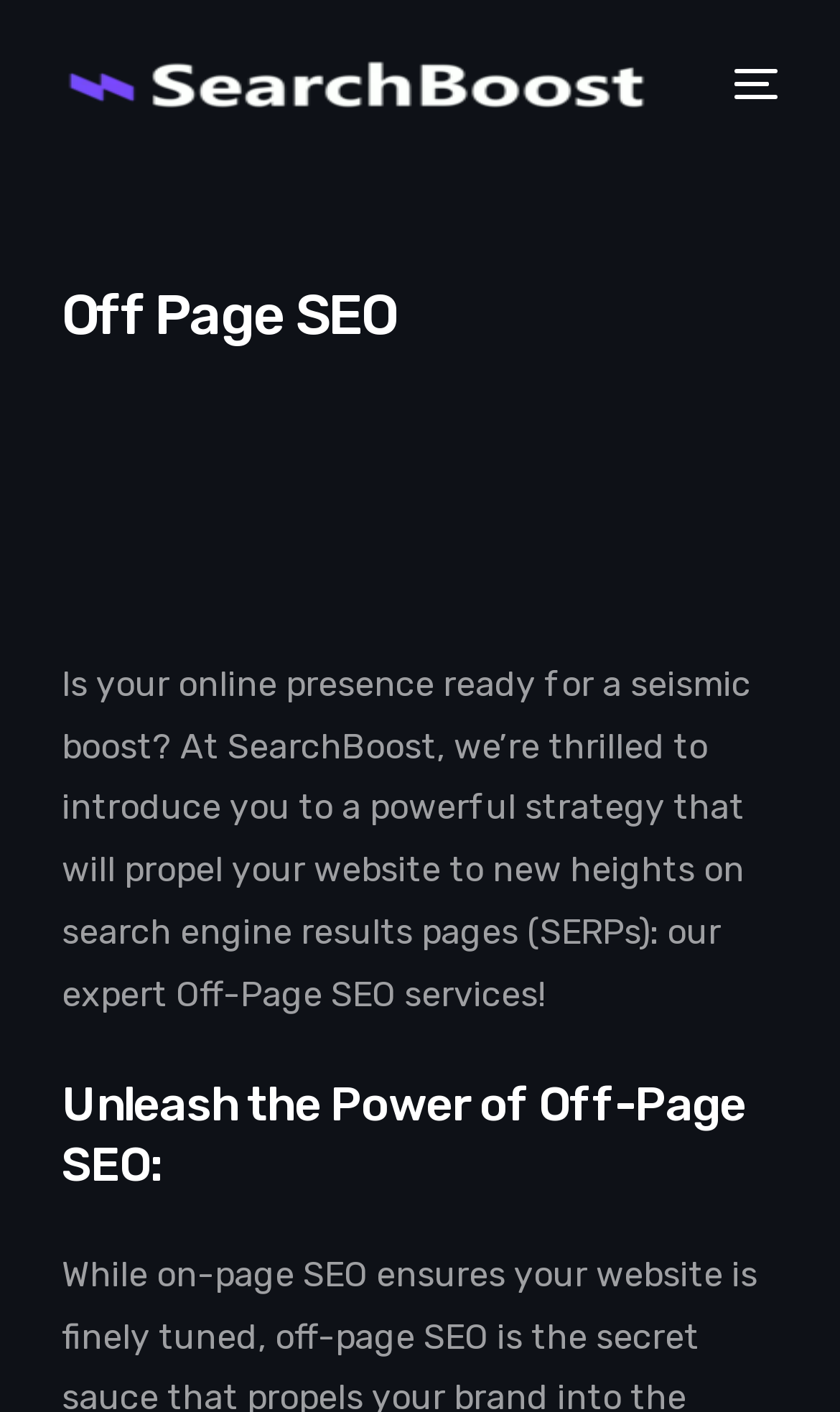Identify the bounding box coordinates for the region to click in order to carry out this instruction: "Click on the 'mobile-menu' button". Provide the coordinates using four float numbers between 0 and 1, formatted as [left, top, right, bottom].

[0.868, 0.043, 0.924, 0.076]